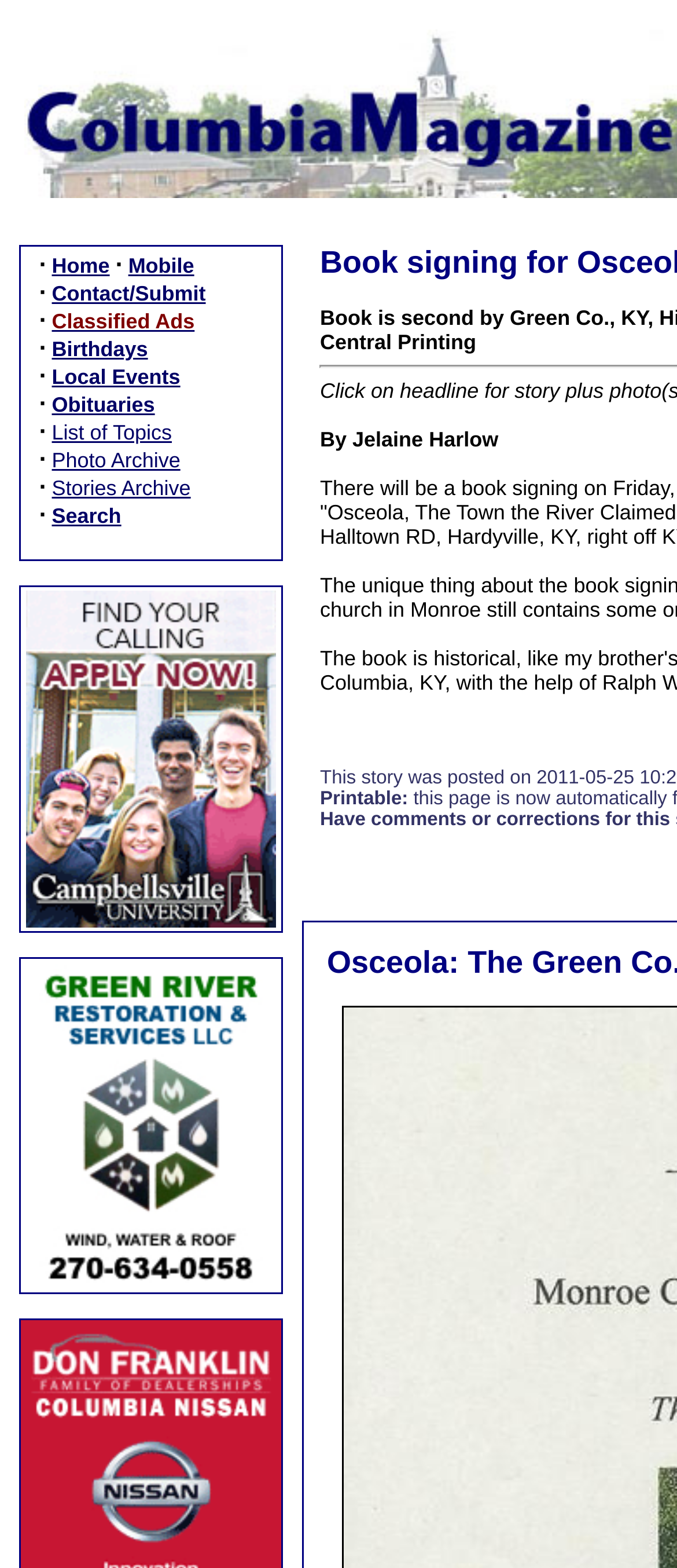Answer succinctly with a single word or phrase:
What is the author of the article?

Jelaine Harlow